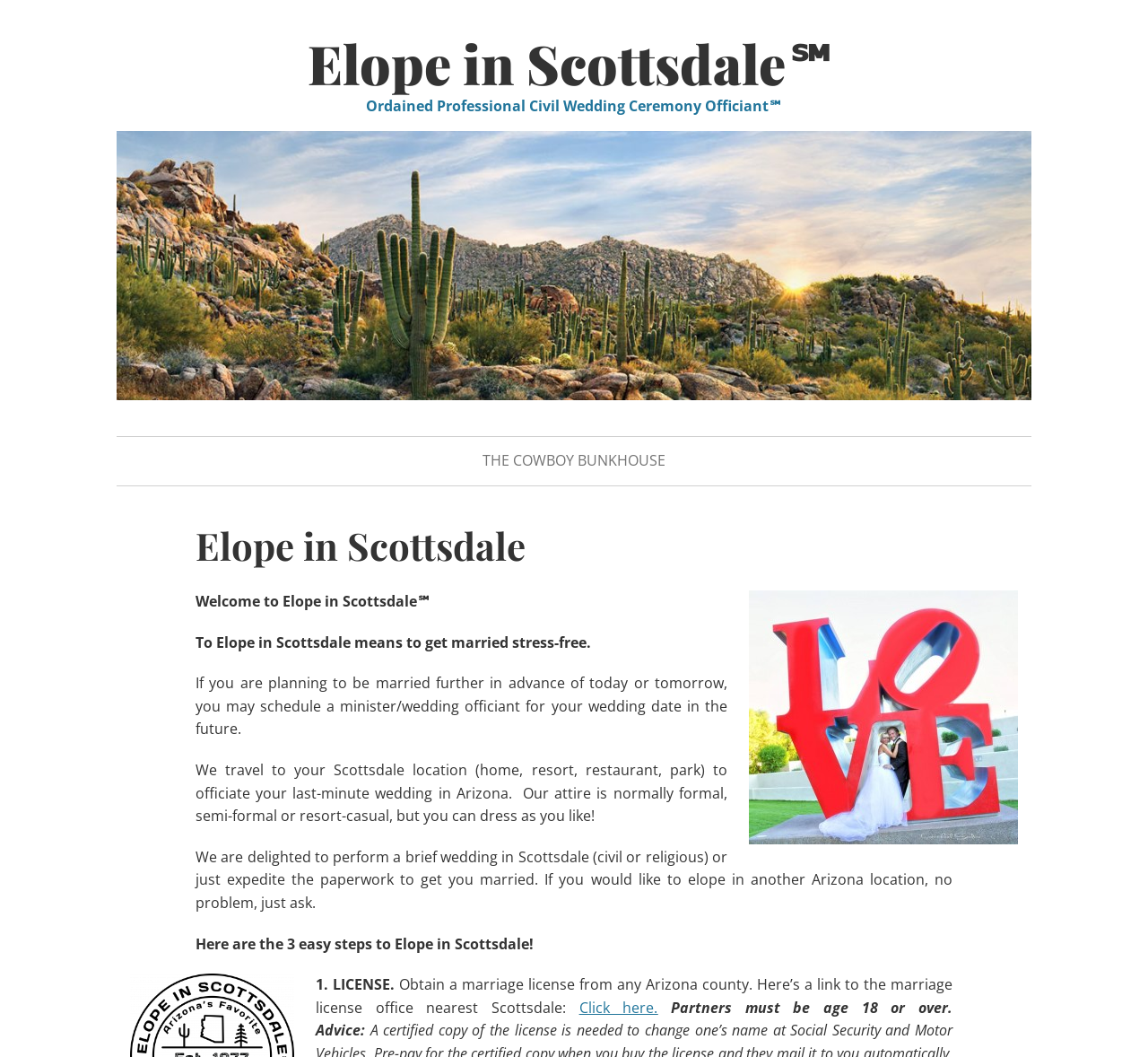Answer the question below using just one word or a short phrase: 
What type of wedding ceremony is offered?

Civil or religious